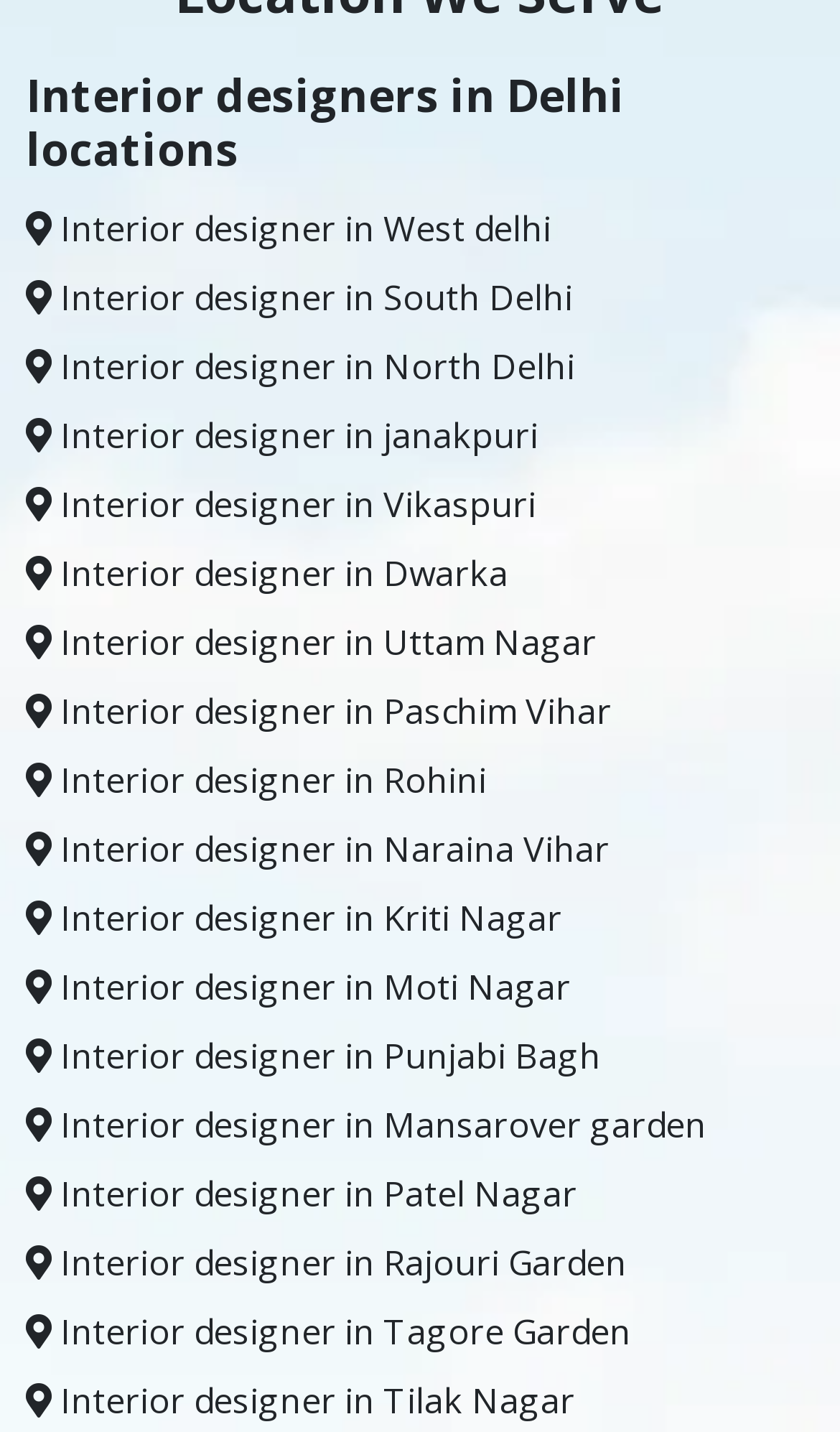What is the location with the highest link position?
Analyze the image and deliver a detailed answer to the question.

By analyzing the y1 and y2 coordinates of each link, we can determine the vertical position of each link. The link with the highest y1 and y2 coordinates is 'Interior designer in Tilak Nagar', indicating that it is at the bottom of the list.